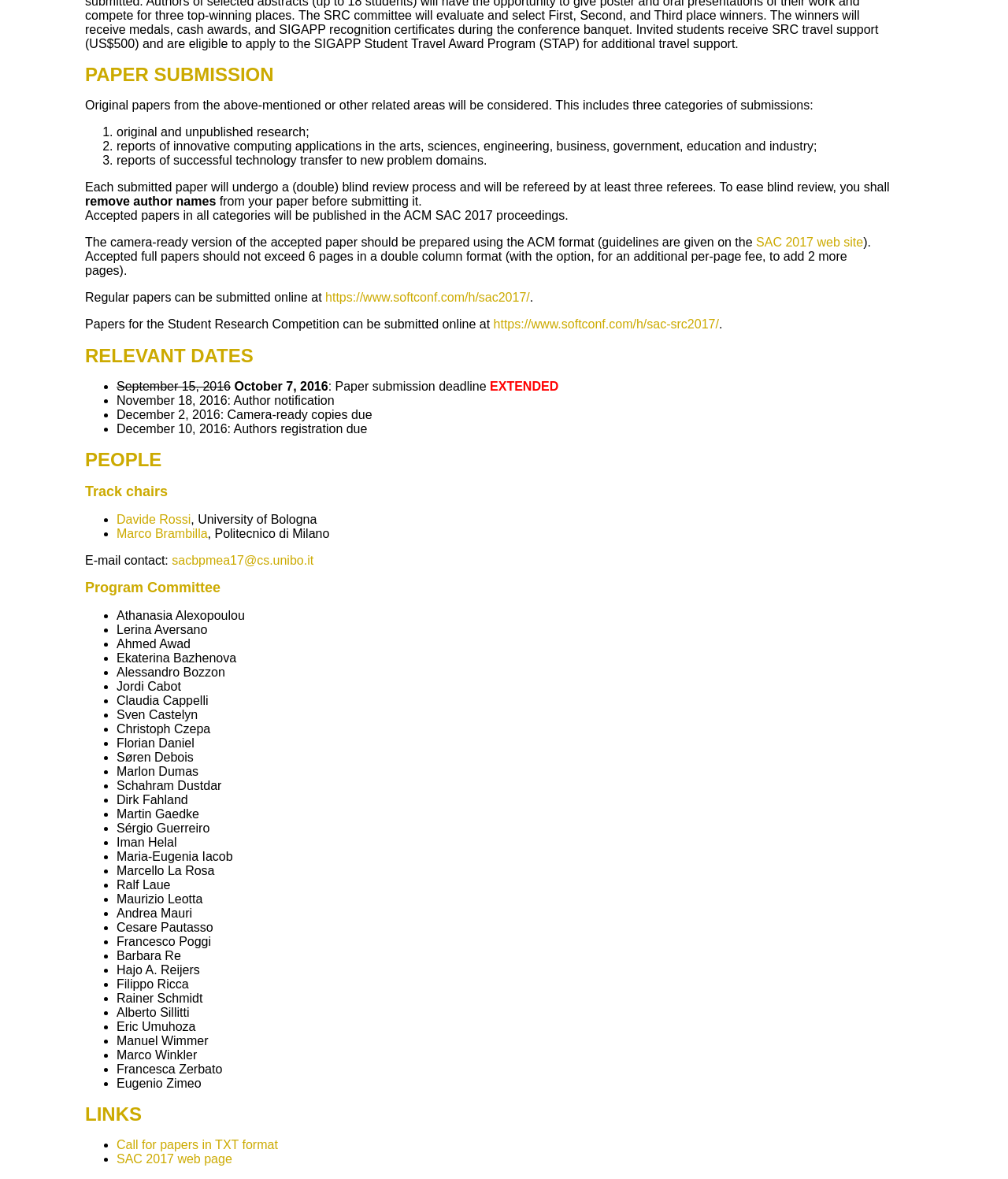What is the paper submission deadline?
Please use the image to provide an in-depth answer to the question.

I found the relevant dates section on the webpage, which lists several important dates. The paper submission deadline is listed as October 7, 2016, which is marked as 'EXTENDED'.